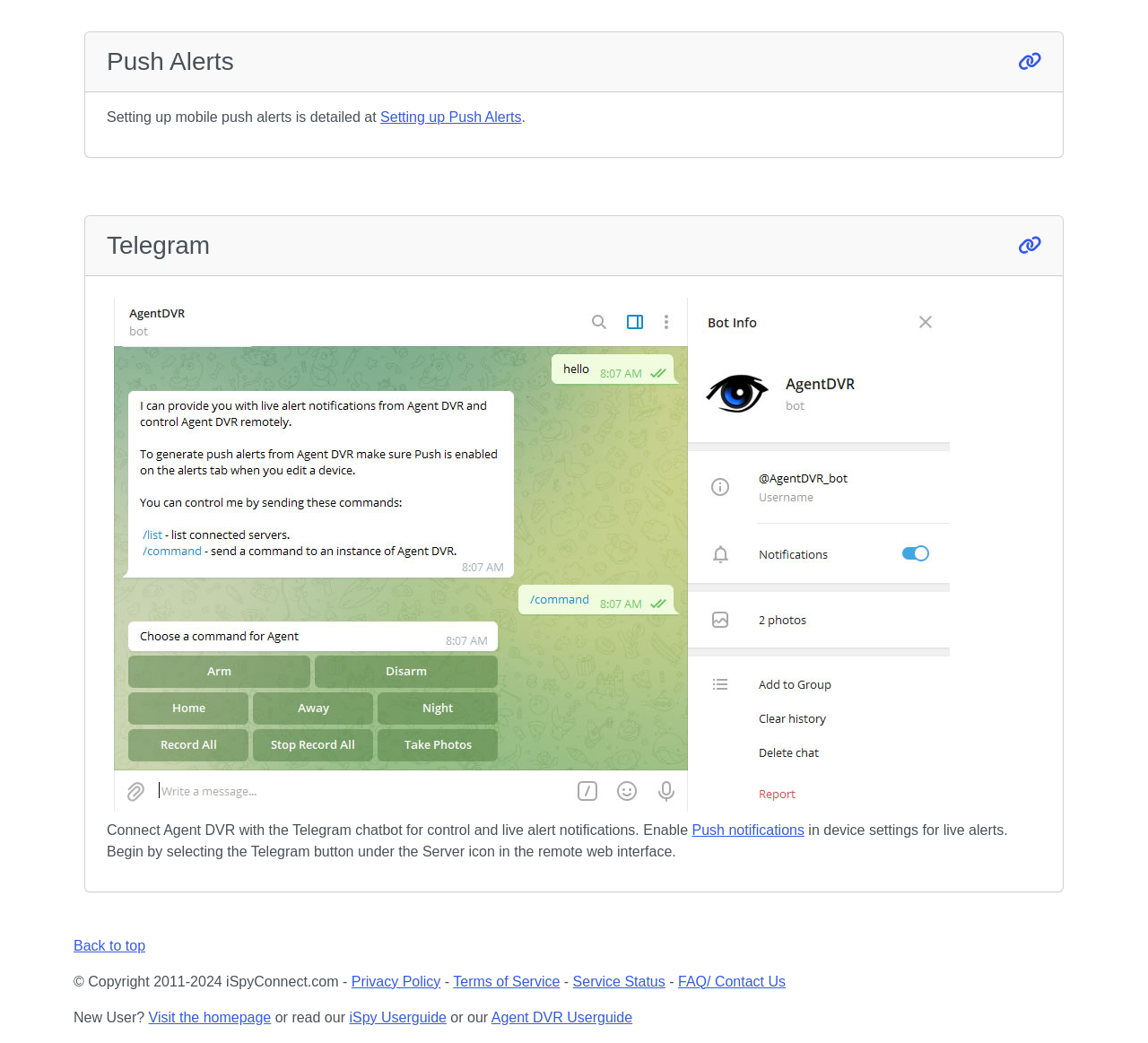Provide a short answer using a single word or phrase for the following question: 
Where is the Telegram button located?

Under the Server icon